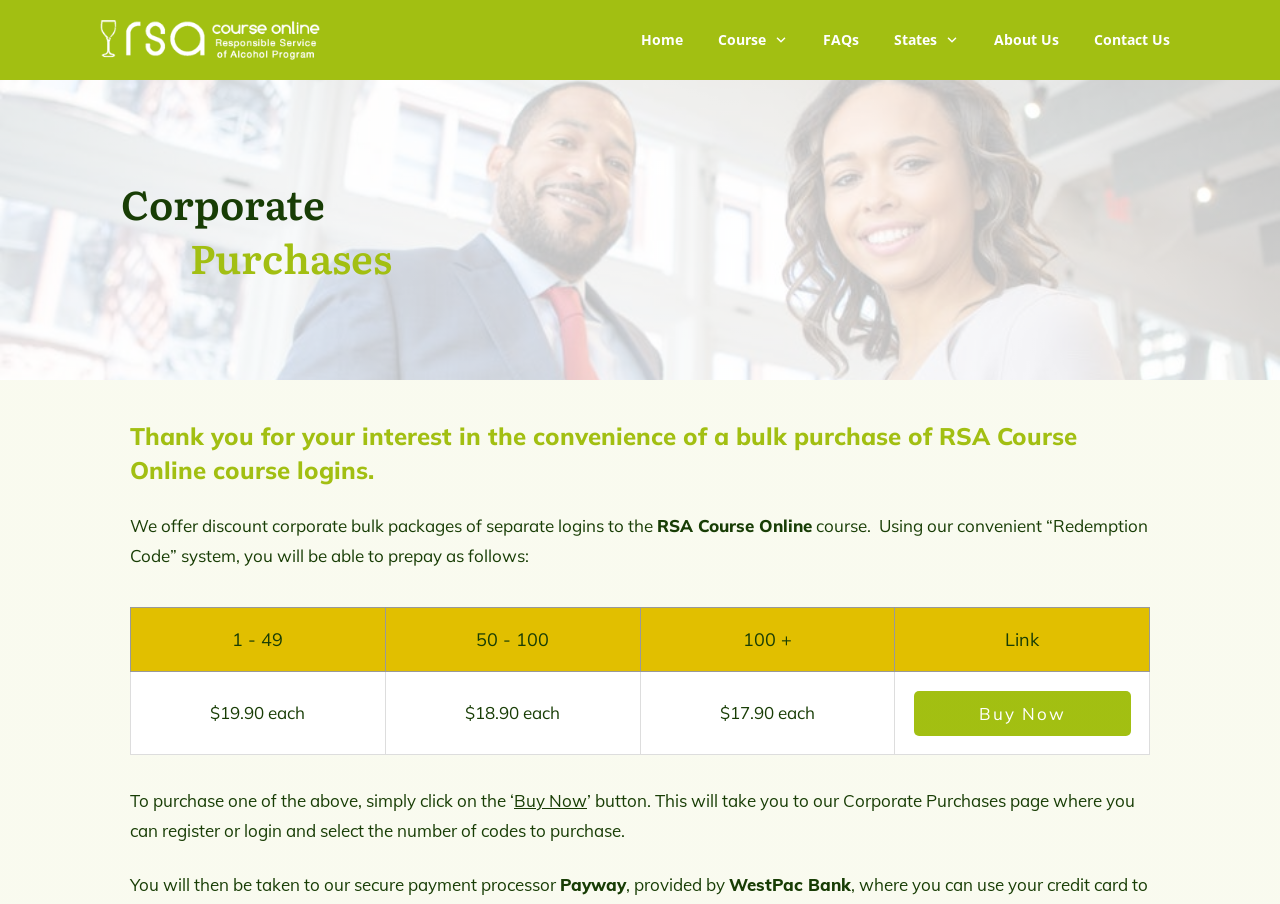Please look at the image and answer the question with a detailed explanation: What is the navigation menu item that comes after 'Course'?

By examining the navigation menu, I can see that the item 'FAQs' comes after 'Course', indicating that it is the next item in the menu sequence.